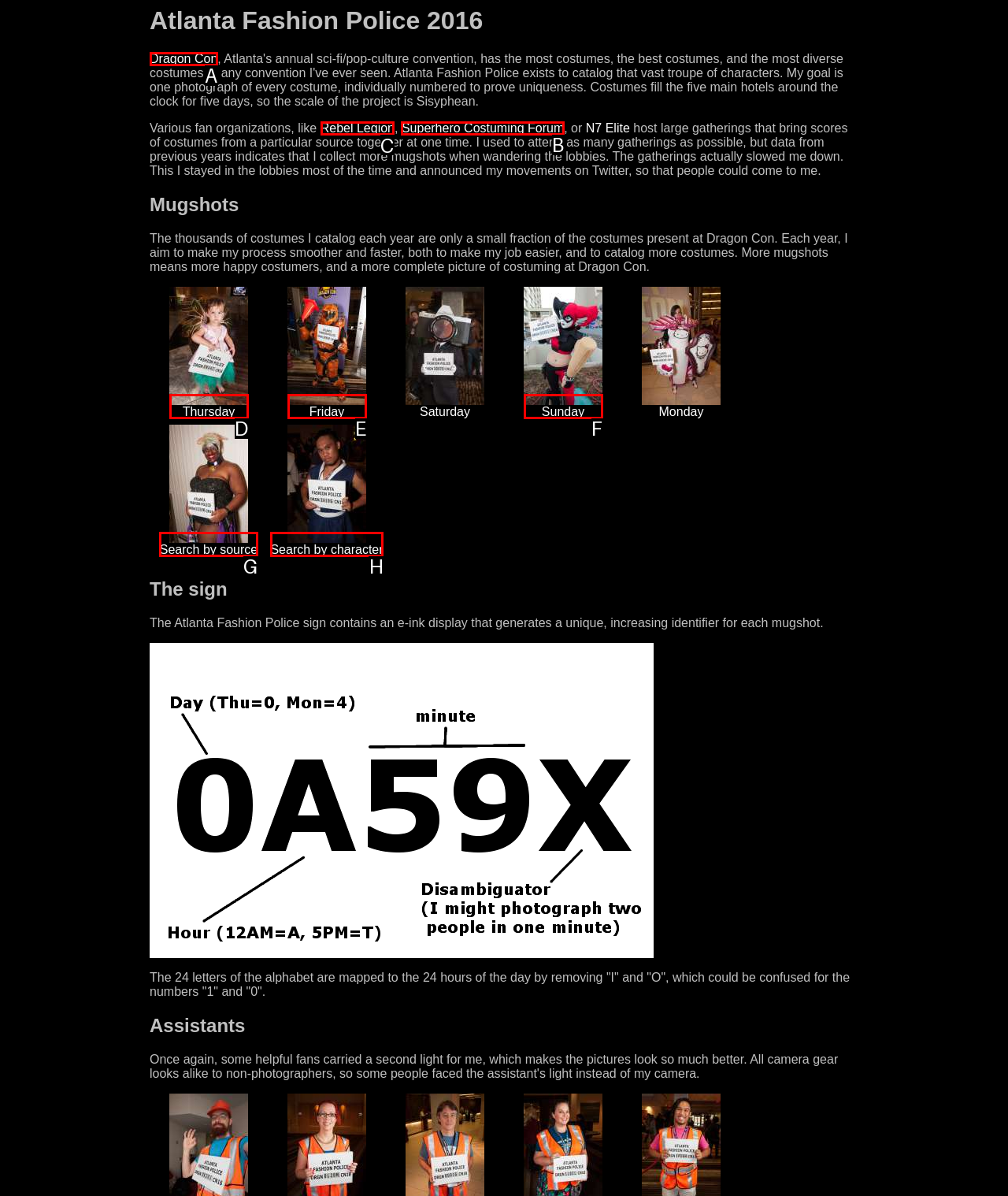Select the proper UI element to click in order to perform the following task: Click on Rebel Legion. Indicate your choice with the letter of the appropriate option.

C